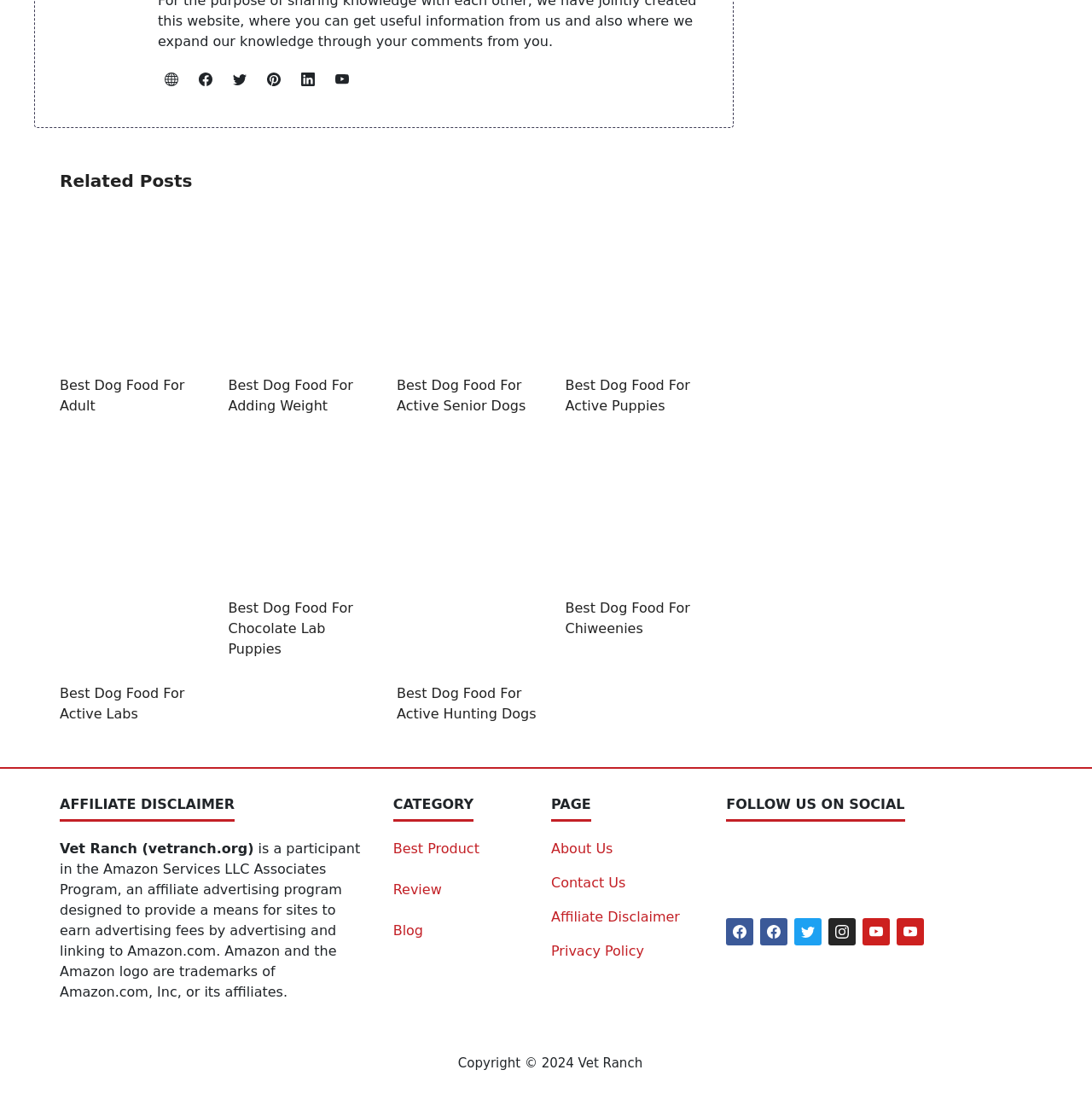Please find the bounding box coordinates of the element that you should click to achieve the following instruction: "click on the 'Best Dog Food For Adult' link". The coordinates should be presented as four float numbers between 0 and 1: [left, top, right, bottom].

[0.055, 0.343, 0.169, 0.376]